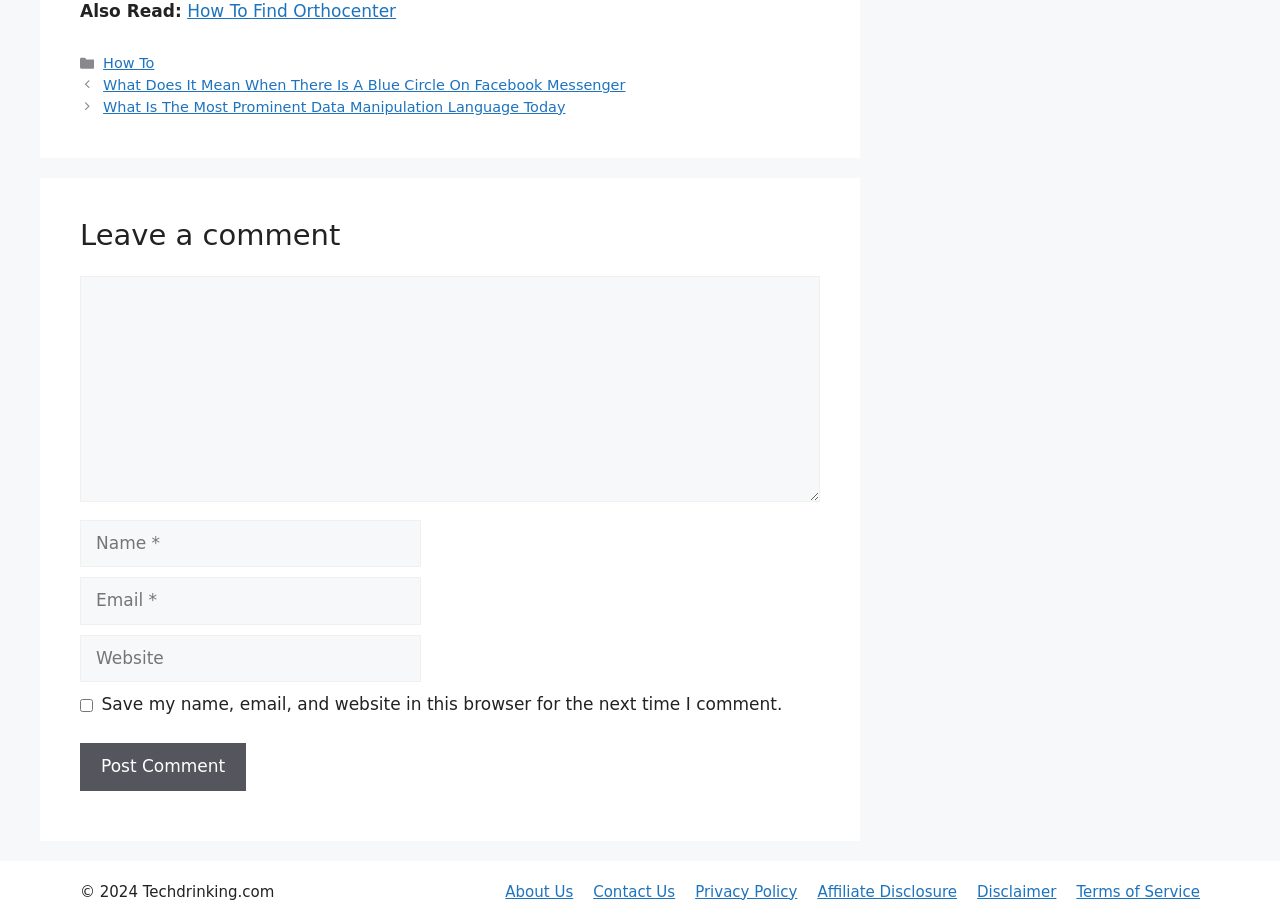Identify the bounding box coordinates for the UI element described as: "How To Find Orthocenter".

[0.146, 0.001, 0.309, 0.023]